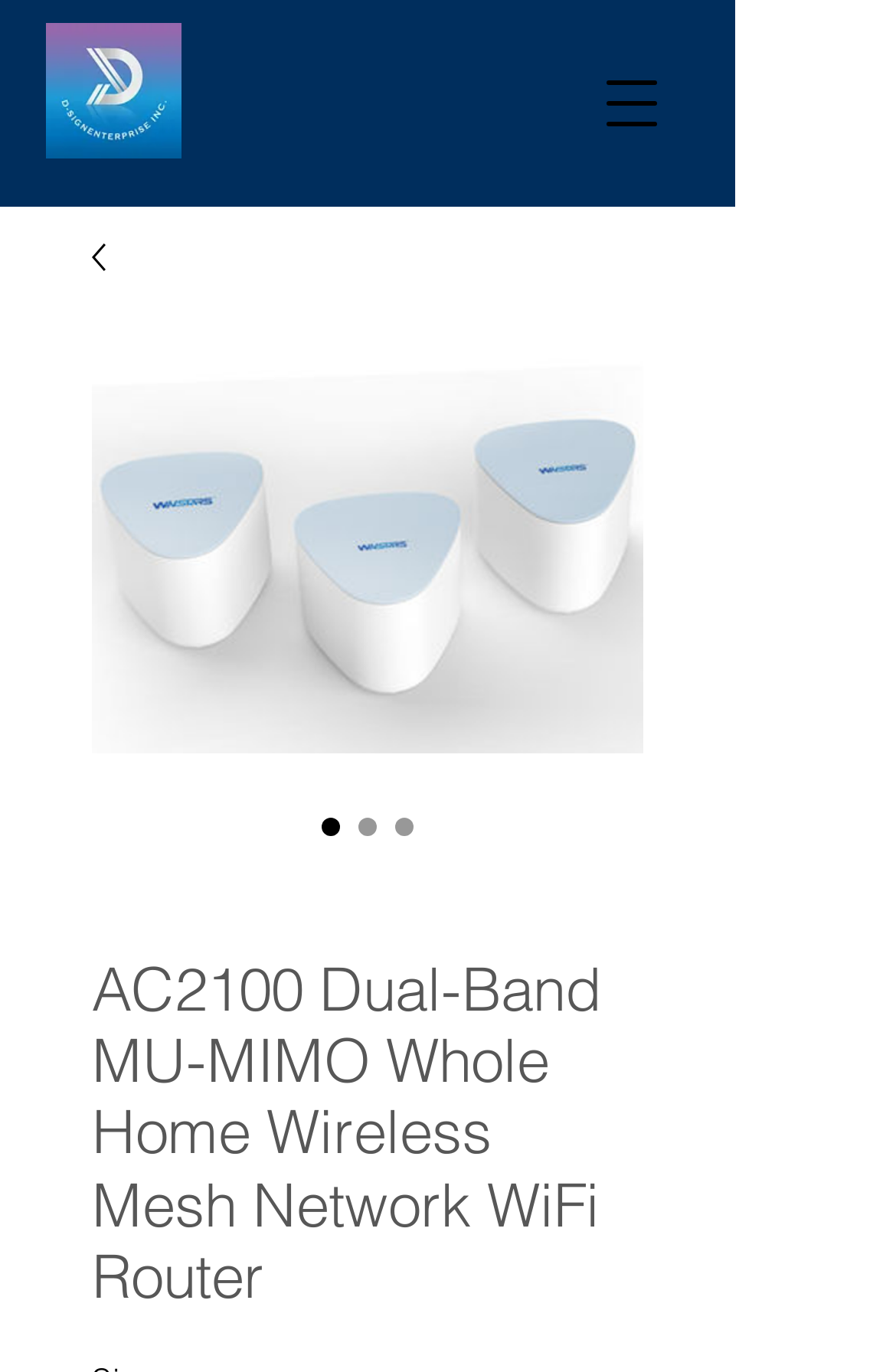Please provide a comprehensive response to the question below by analyzing the image: 
What is the purpose of the button at the top-right corner?

I found the button by looking at the top-right corner of the webpage, where I saw a button with the bounding box coordinates [0.641, 0.033, 0.769, 0.117]. The element description indicates that it is a button with the text 'Open navigation menu'.